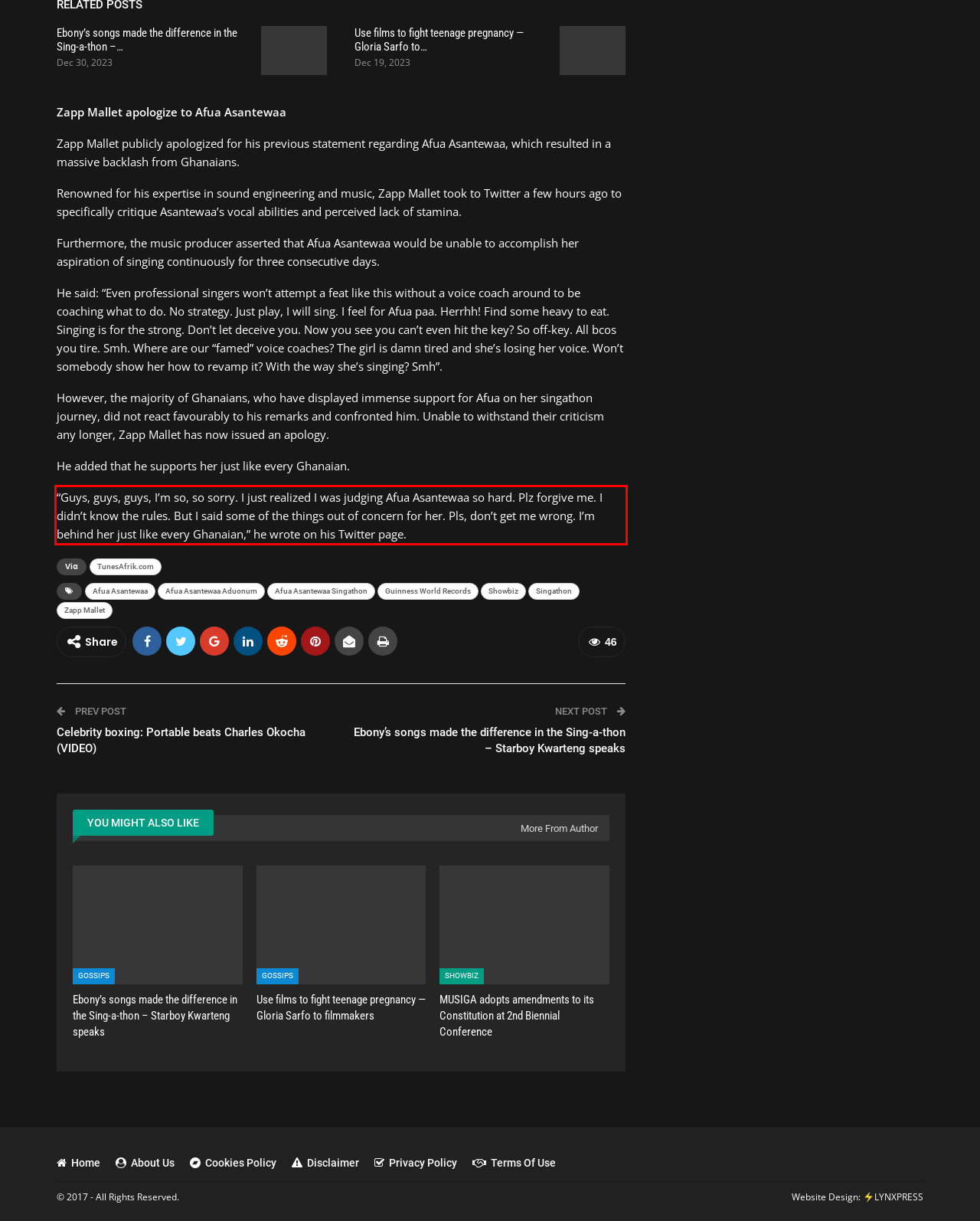Examine the screenshot of the webpage, locate the red bounding box, and perform OCR to extract the text contained within it.

“Guys, guys, guys, I’m so, so sorry. I just realized I was judging Afua Asantewaa so hard. Plz forgive me. I didn’t know the rules. But I said some of the things out of concern for her. Pls, don’t get me wrong. I’m behind her just like every Ghanaian,” he wrote on his Twitter page.